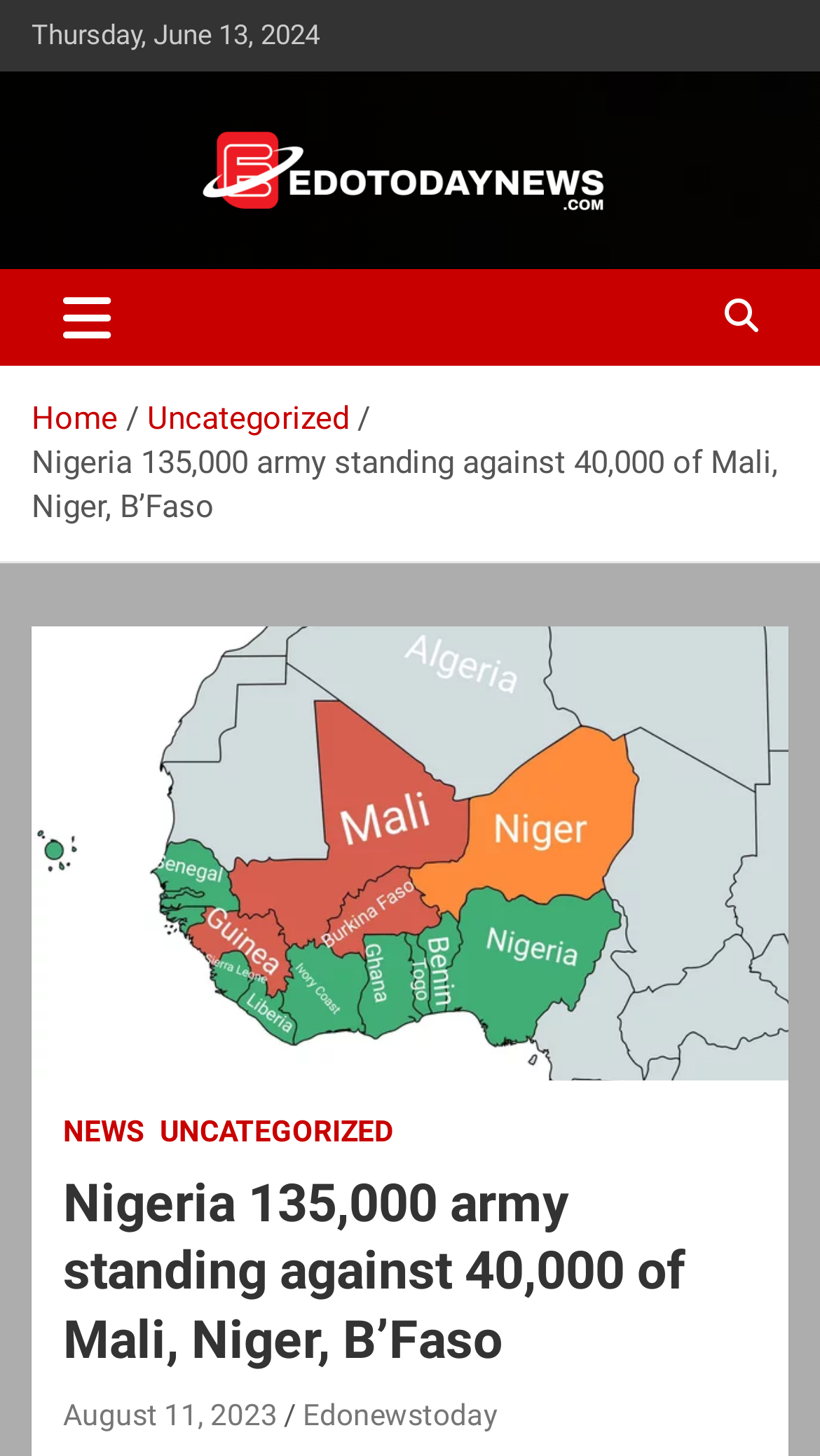Please identify the bounding box coordinates for the region that you need to click to follow this instruction: "Click on the 'Home' link".

[0.038, 0.274, 0.144, 0.3]